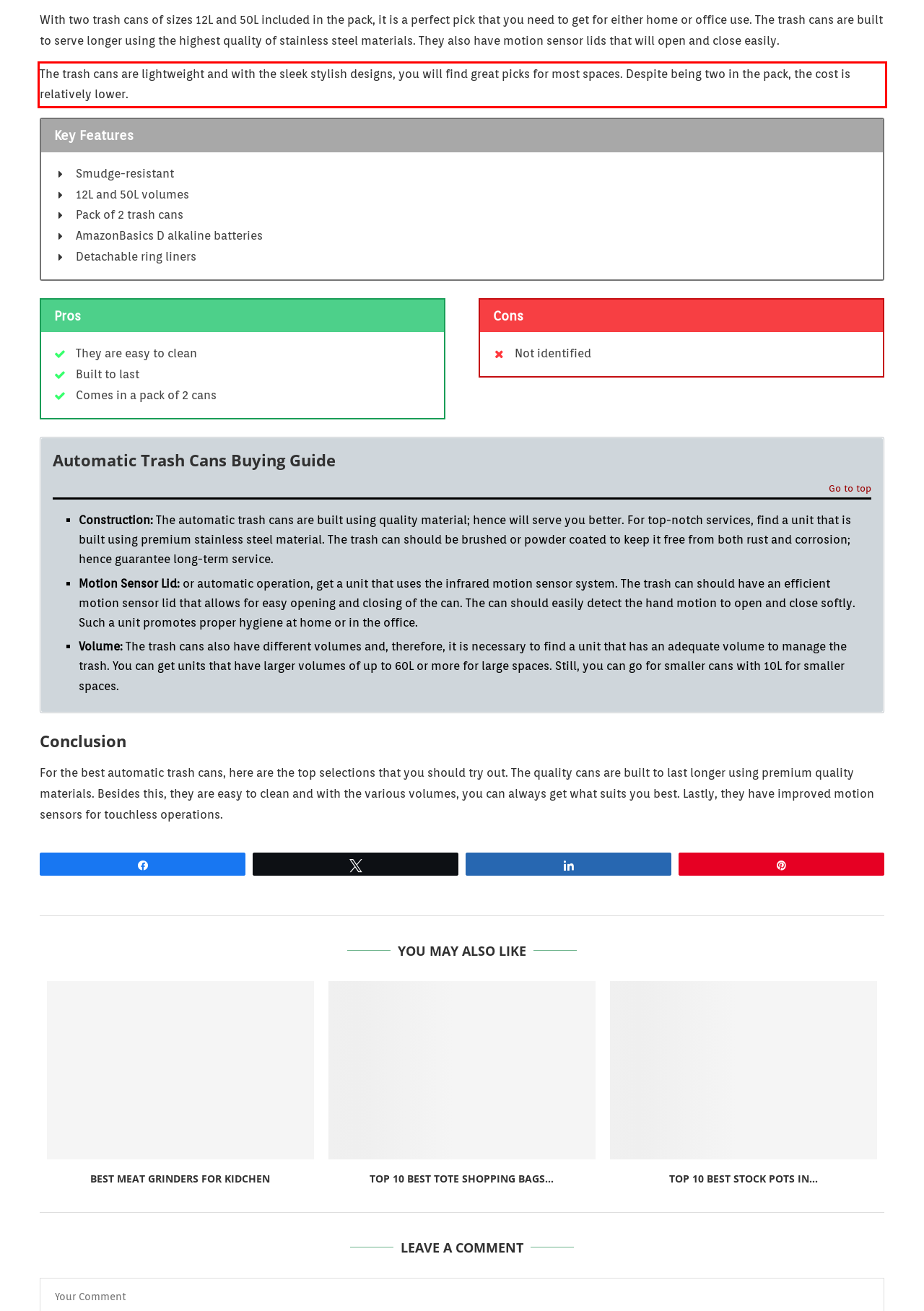Extract and provide the text found inside the red rectangle in the screenshot of the webpage.

The trash cans are lightweight and with the sleek stylish designs, you will find great picks for most spaces. Despite being two in the pack, the cost is relatively lower.